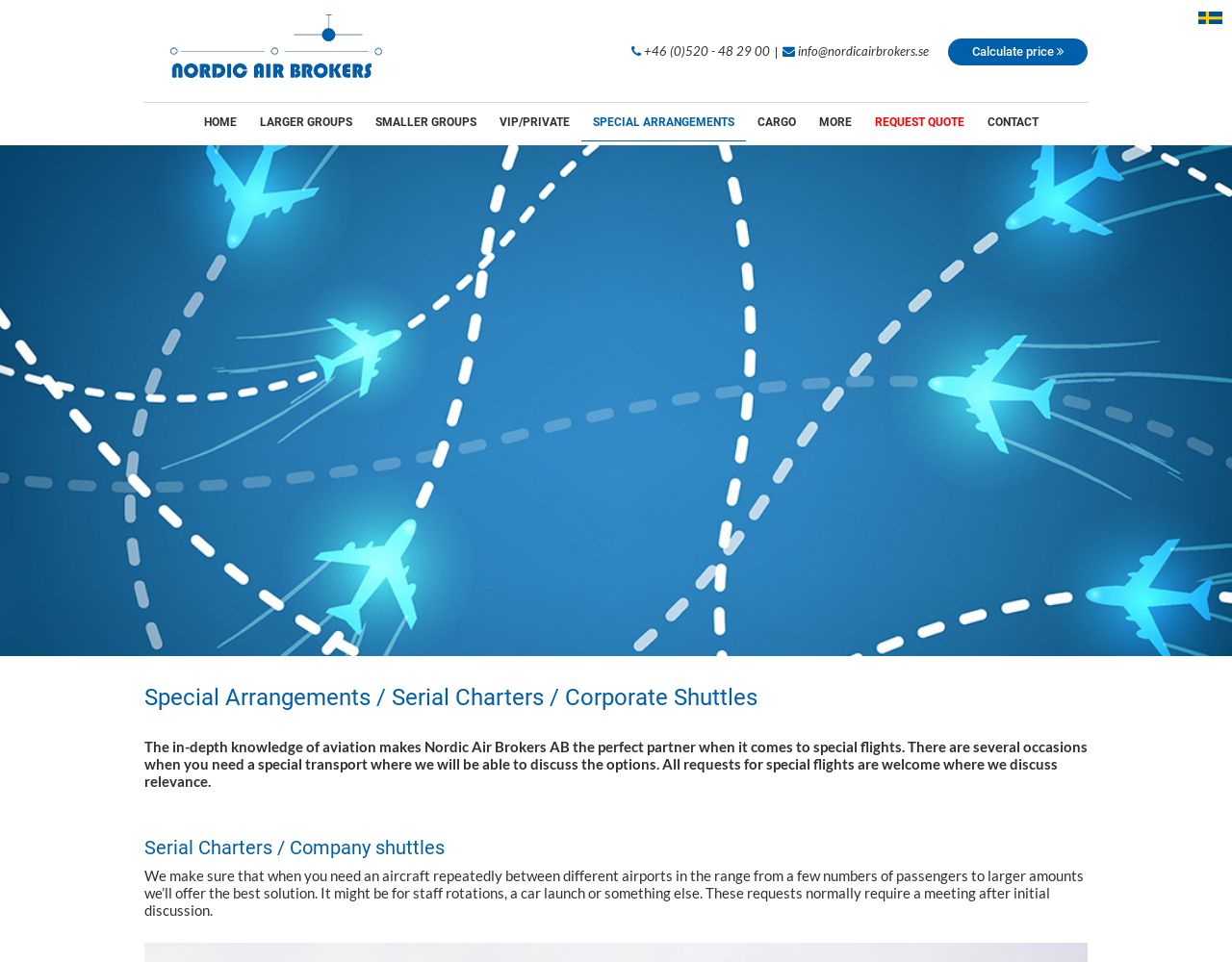Please find the bounding box for the UI element described by: "Cargo".

[0.605, 0.107, 0.655, 0.148]